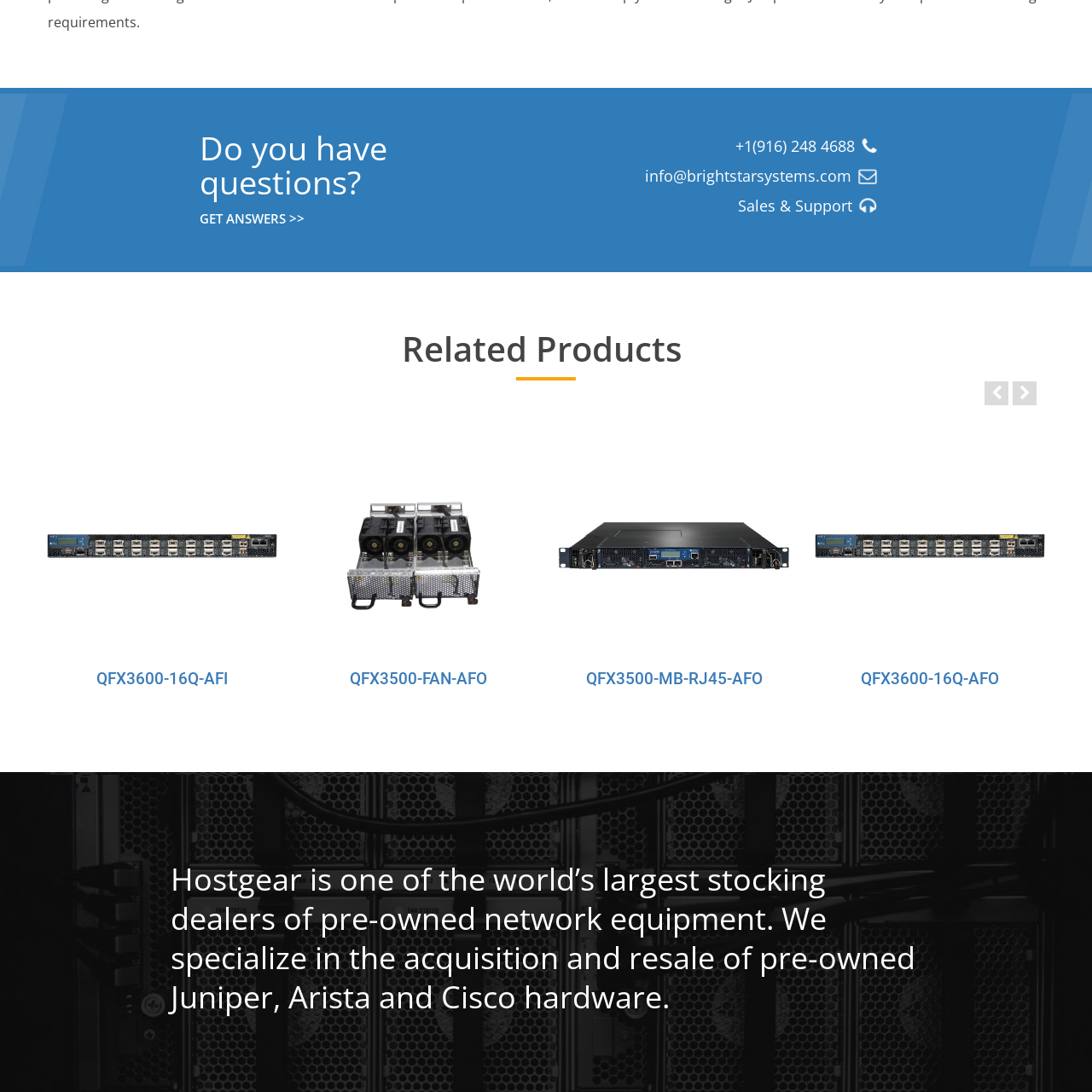Write a detailed description of the image enclosed in the red-bordered box.

The image features the QFX3600-16Q-AFI, a model from a range of network equipment provided by Hostgear, a leading dealer in pre-owned network hardware. This particular model is part of their offerings for high-performance networking solutions. The product is showcased prominently, likely in a catalog or sales platform, inviting potential customers to explore its specifications and features further. Accompanying links may direct users to detailed product information, comparisons, or purchasing options, emphasizing Hostgear's commitment to quality and customer service in the field of networking technology.